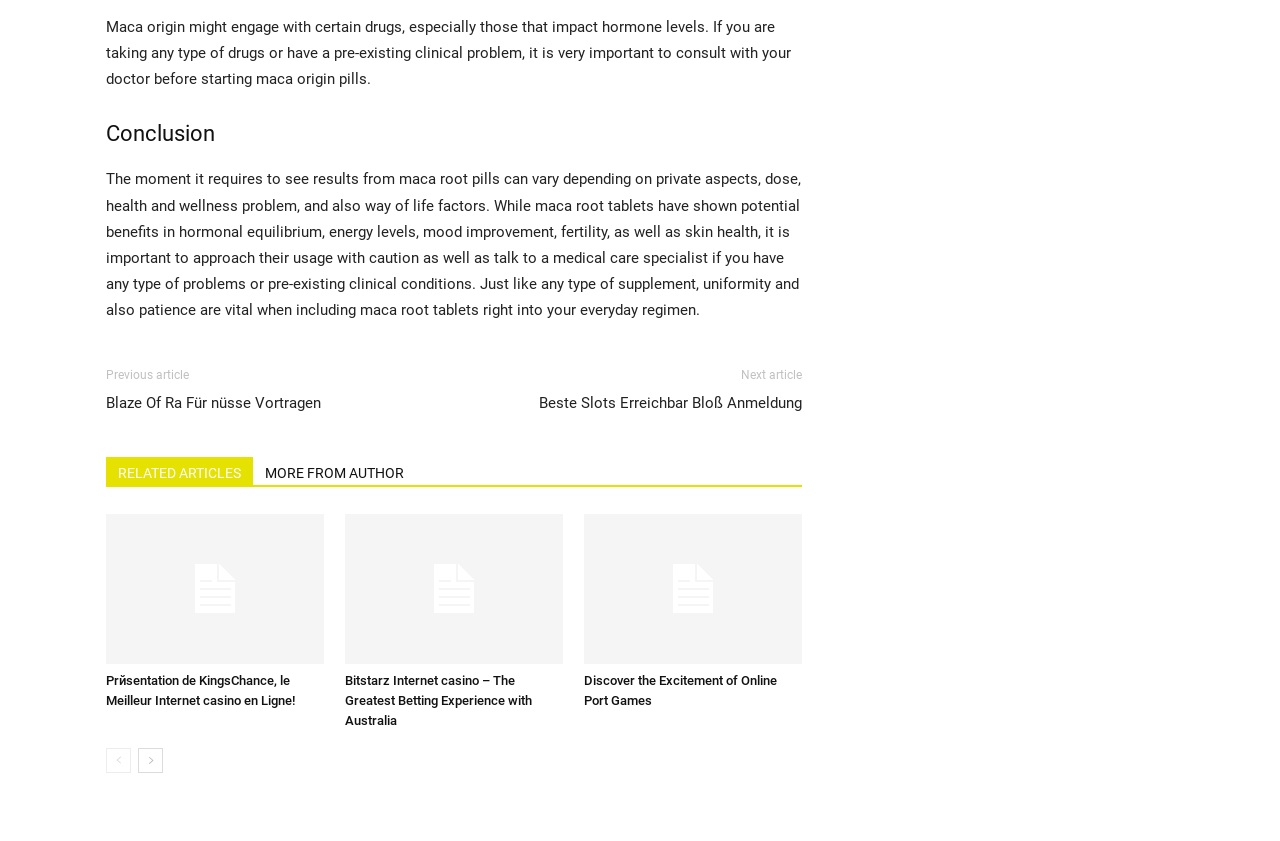Determine the bounding box coordinates of the region to click in order to accomplish the following instruction: "Call the phone number". Provide the coordinates as four float numbers between 0 and 1, specifically [left, top, right, bottom].

None